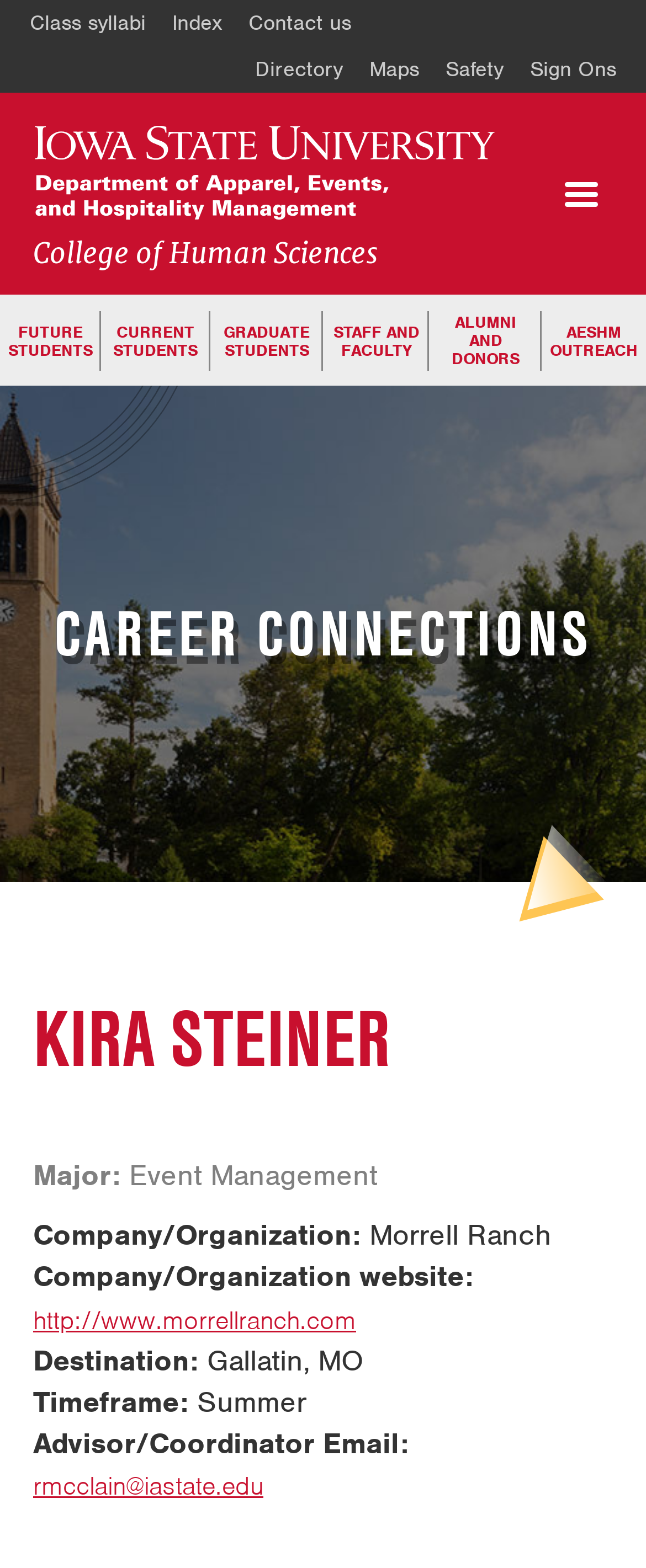Bounding box coordinates should be in the format (top-left x, top-left y, bottom-right x, bottom-right y) and all values should be floating point numbers between 0 and 1. Determine the bounding box coordinate for the UI element described as: AI in Ecommerce

None